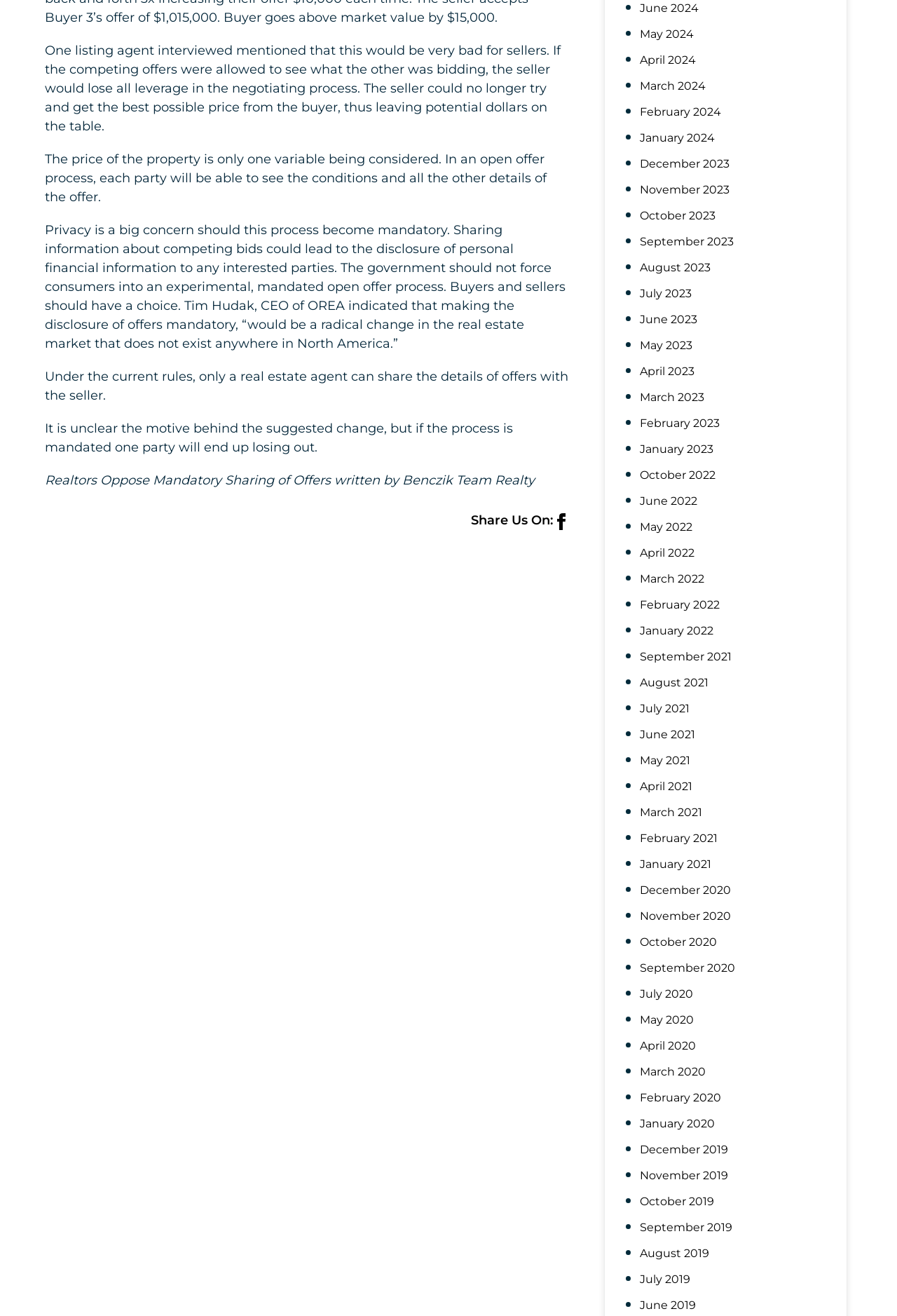Can you pinpoint the bounding box coordinates for the clickable element required for this instruction: "Share on social media"? The coordinates should be four float numbers between 0 and 1, i.e., [left, top, right, bottom].

[0.525, 0.39, 0.616, 0.401]